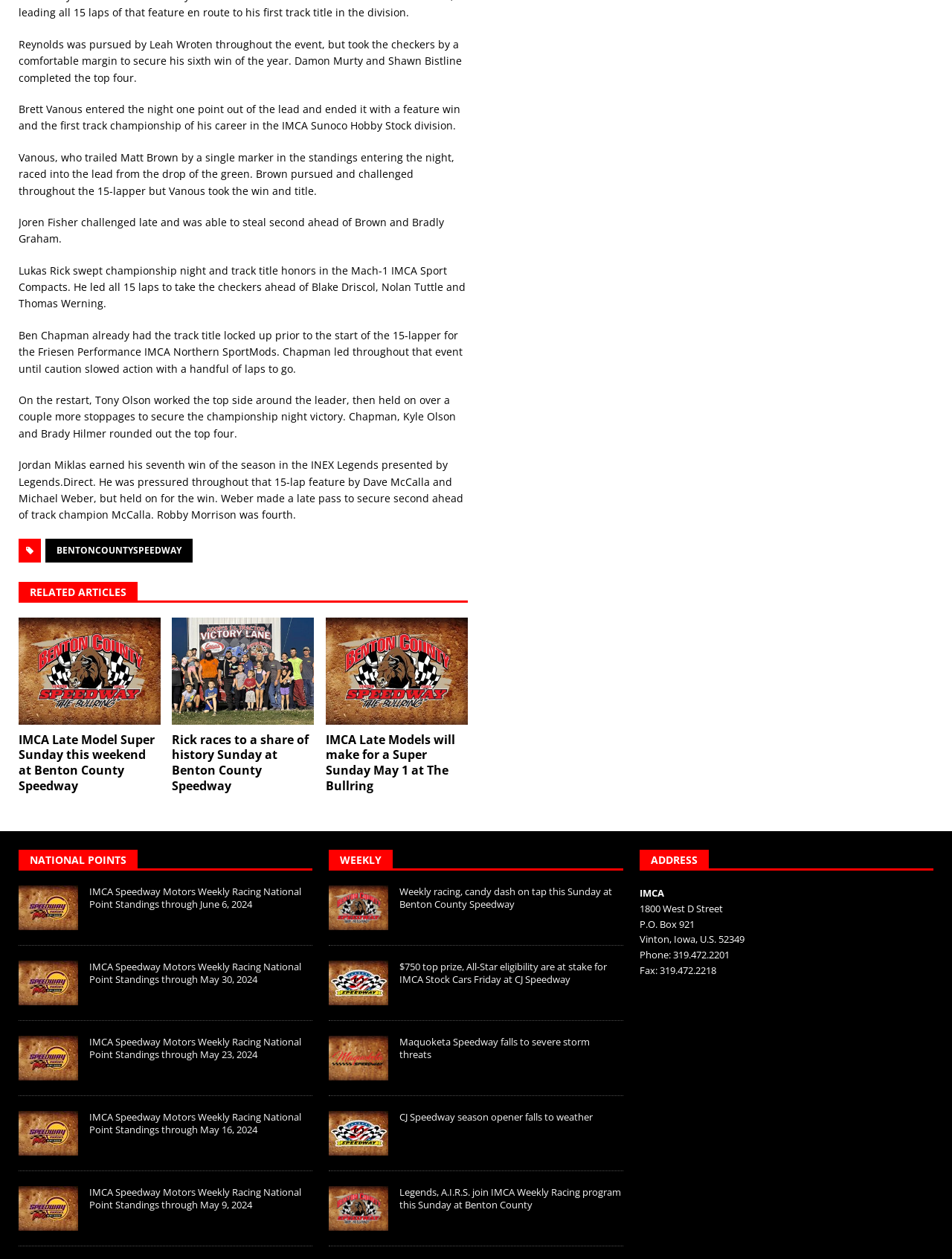Using the provided element description: "National Points", determine the bounding box coordinates of the corresponding UI element in the screenshot.

[0.031, 0.677, 0.133, 0.688]